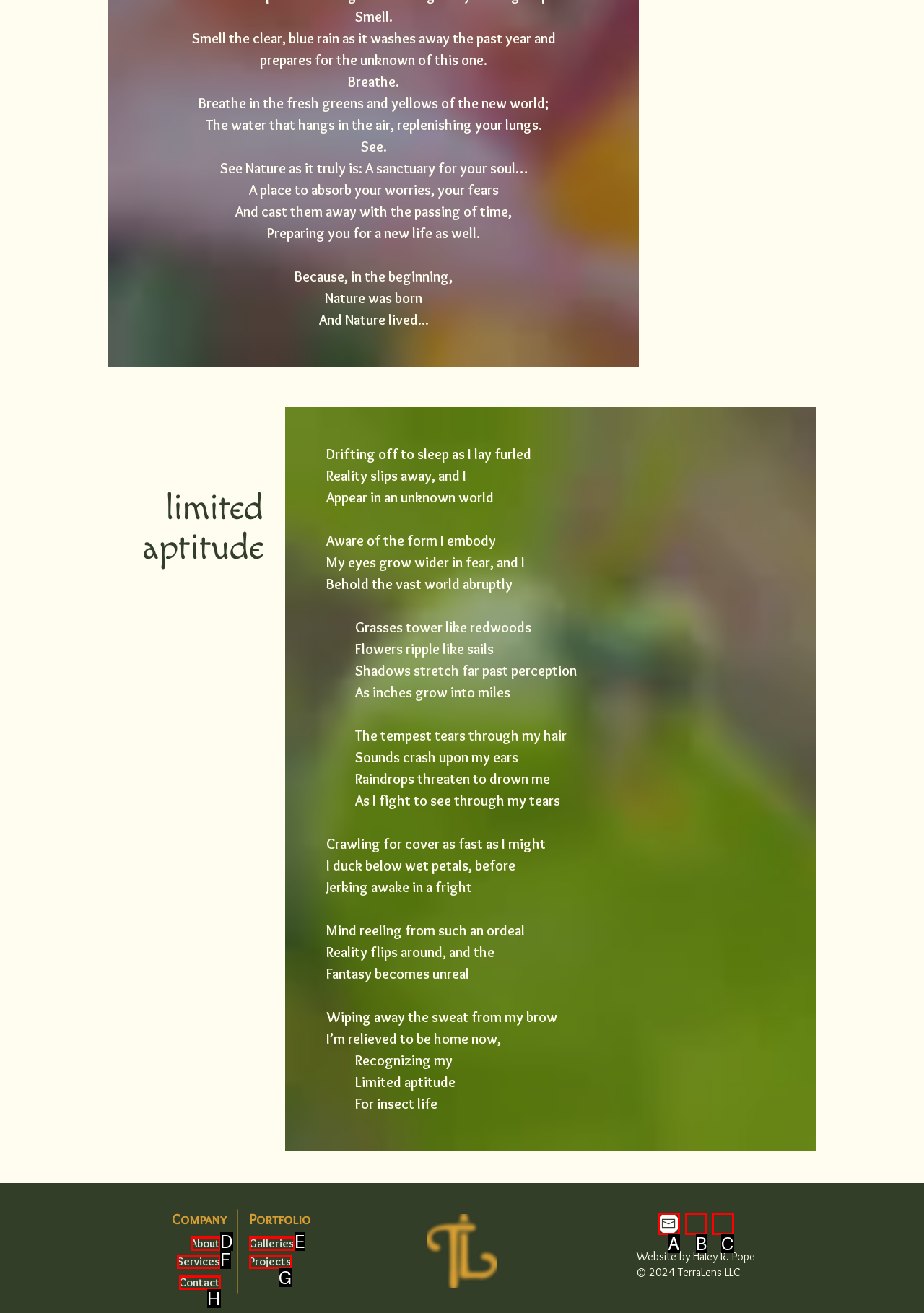Identify the HTML element that best fits the description: About. Respond with the letter of the corresponding element.

D